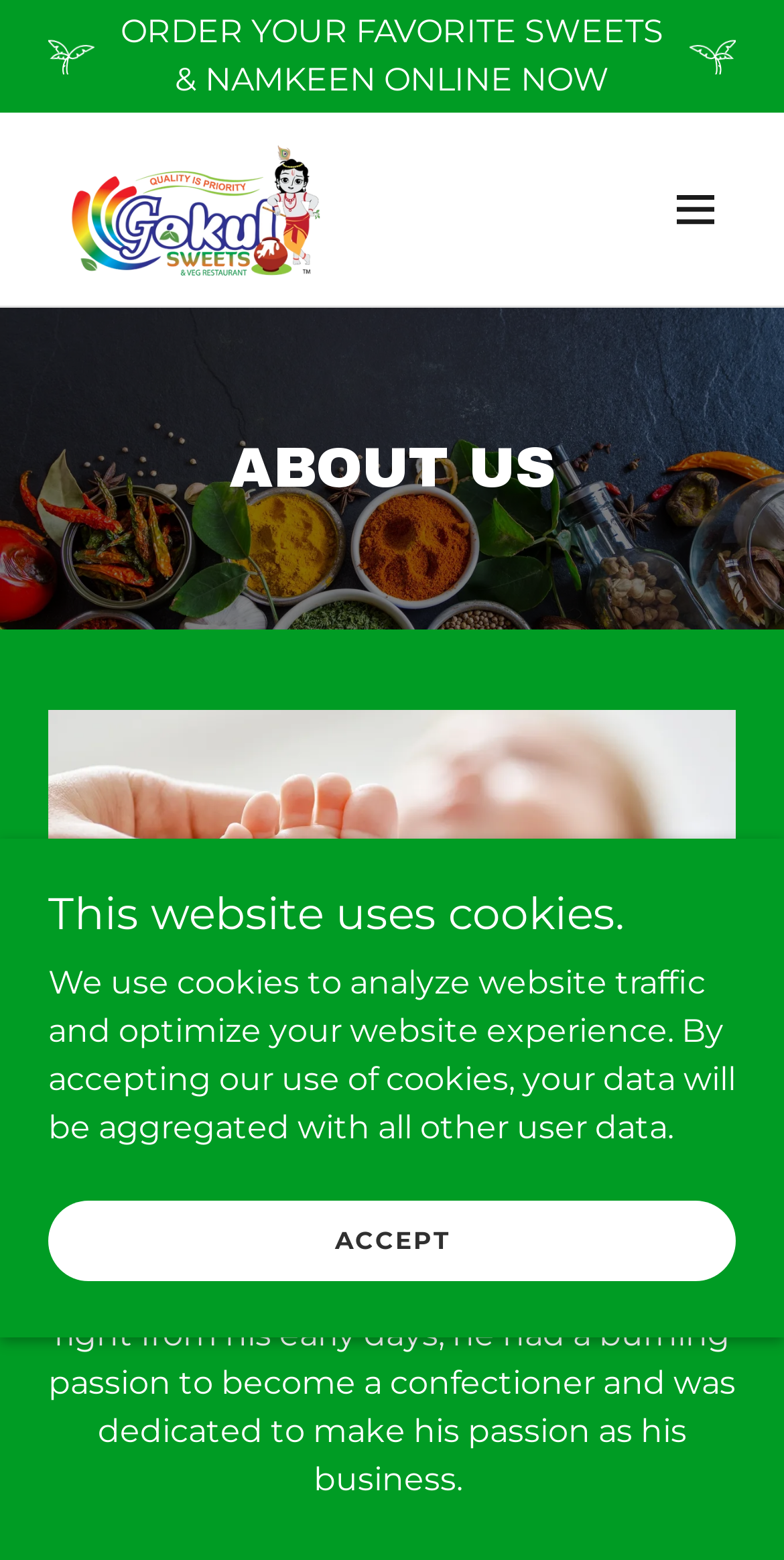Please determine the bounding box of the UI element that matches this description: title="Gokul Sweets & Veg Restaurant". The coordinates should be given as (top-left x, top-left y, bottom-right x, bottom-right y), with all values between 0 and 1.

[0.082, 0.083, 0.416, 0.186]